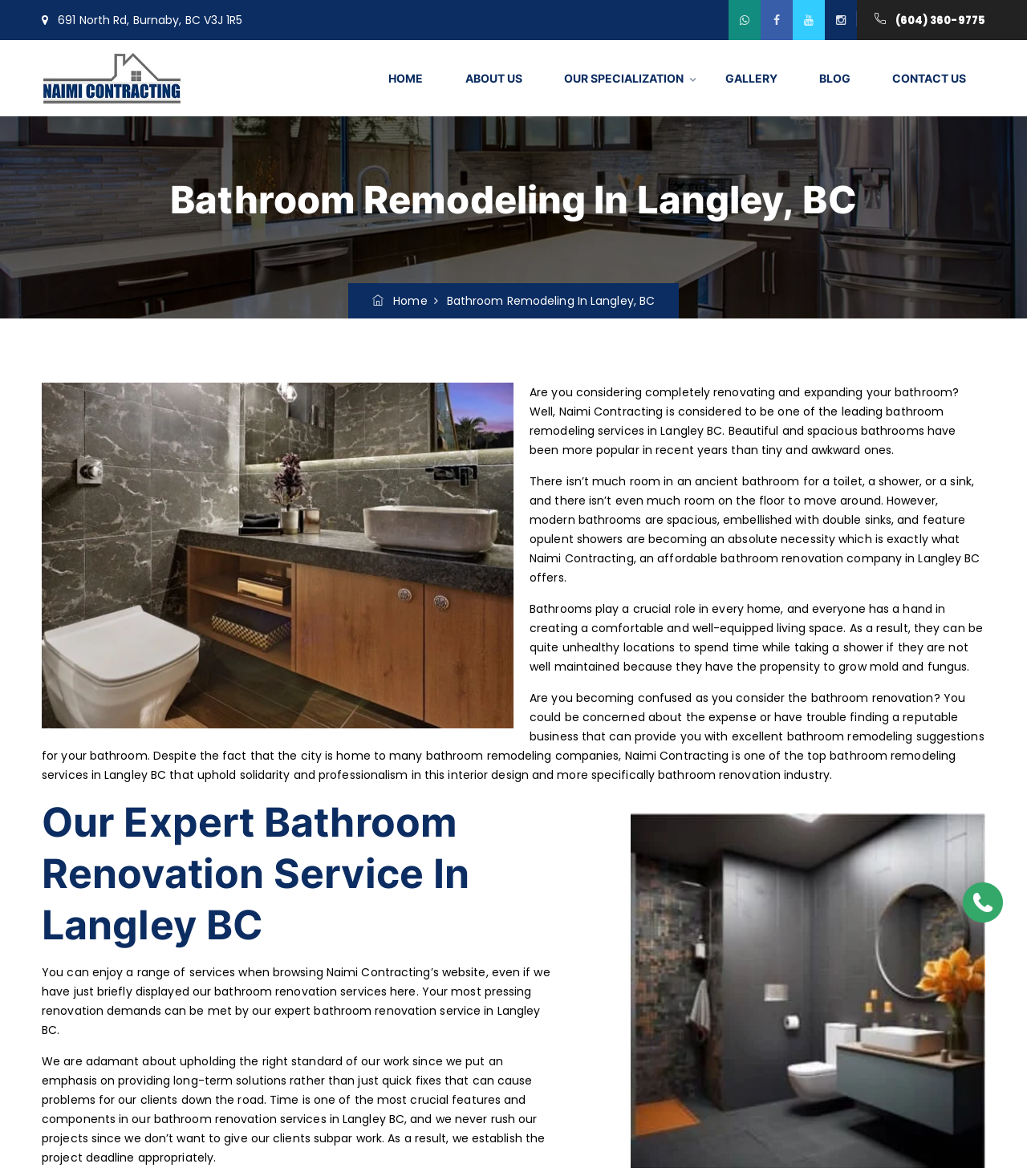Please specify the bounding box coordinates of the clickable section necessary to execute the following command: "Click the 'call' button".

[0.938, 0.75, 0.977, 0.784]